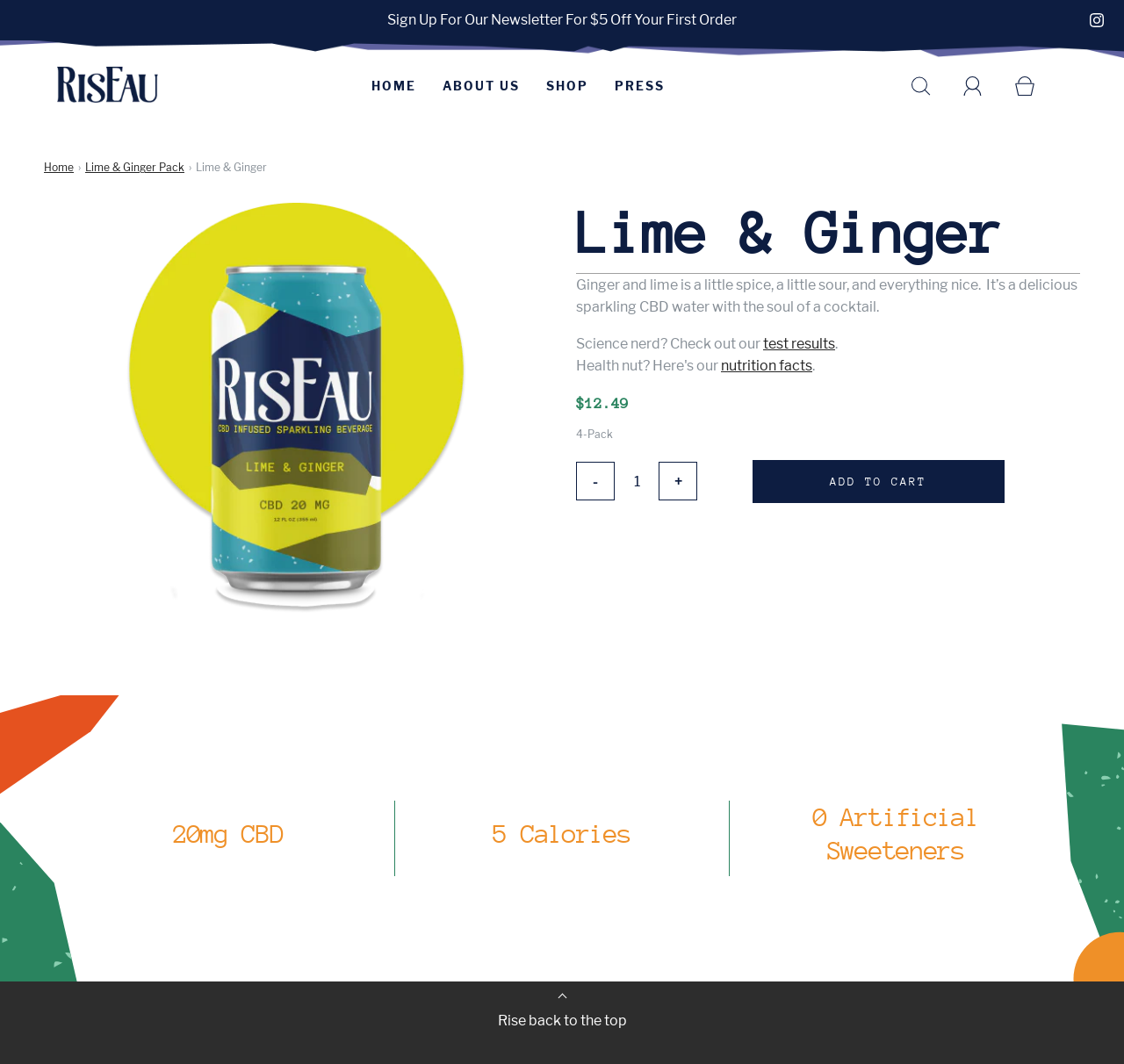Answer the question below in one word or phrase:
What is the name of the product?

Lime & Ginger